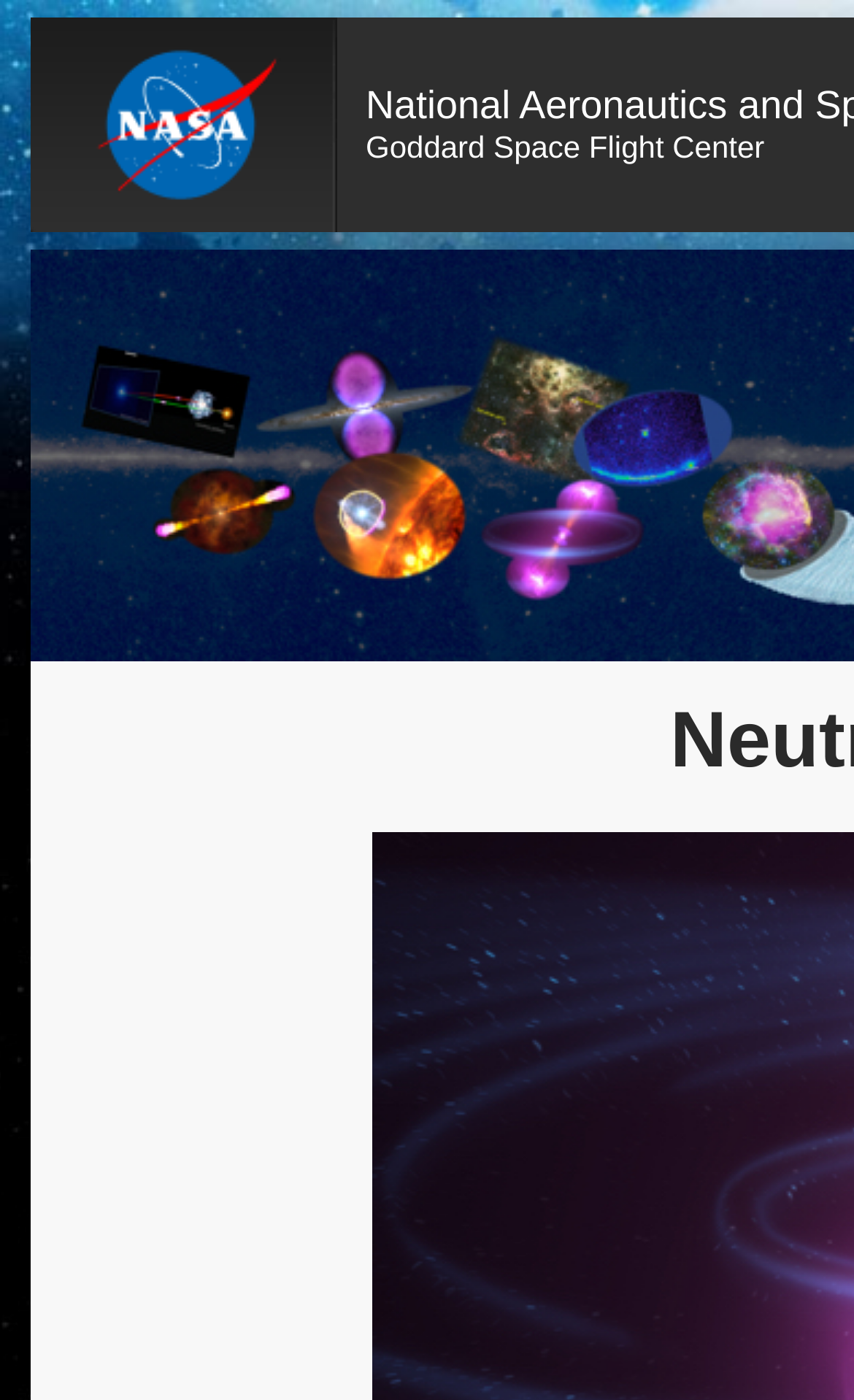Identify and extract the heading text of the webpage.

National Aeronautics and Space Administration